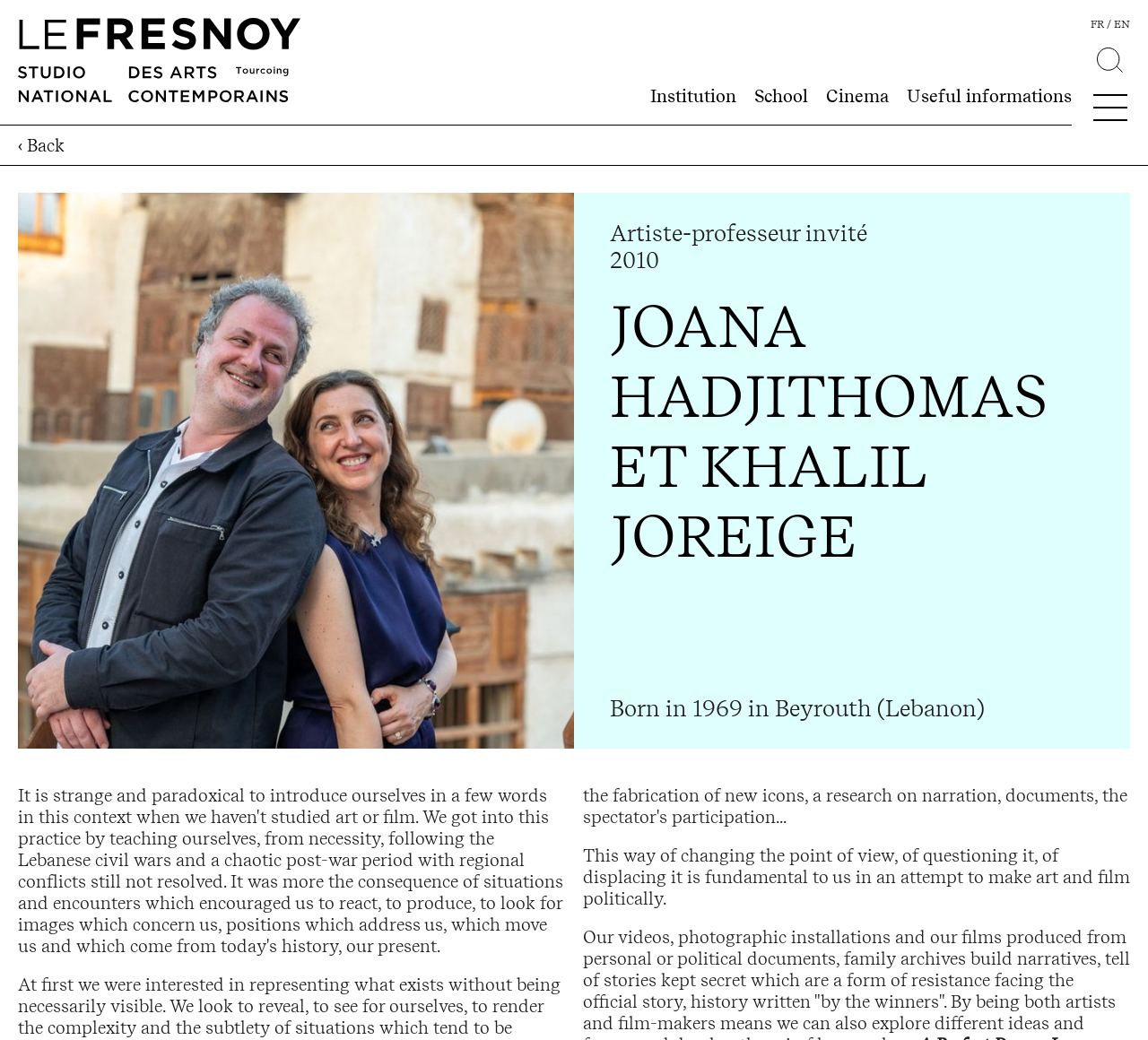Where was Joana Hadjithomas born?
Can you give a detailed and elaborate answer to the question?

The static text 'Born in 1969 in Beyrouth (Lebanon)' provides the birthplace of Joana Hadjithomas.